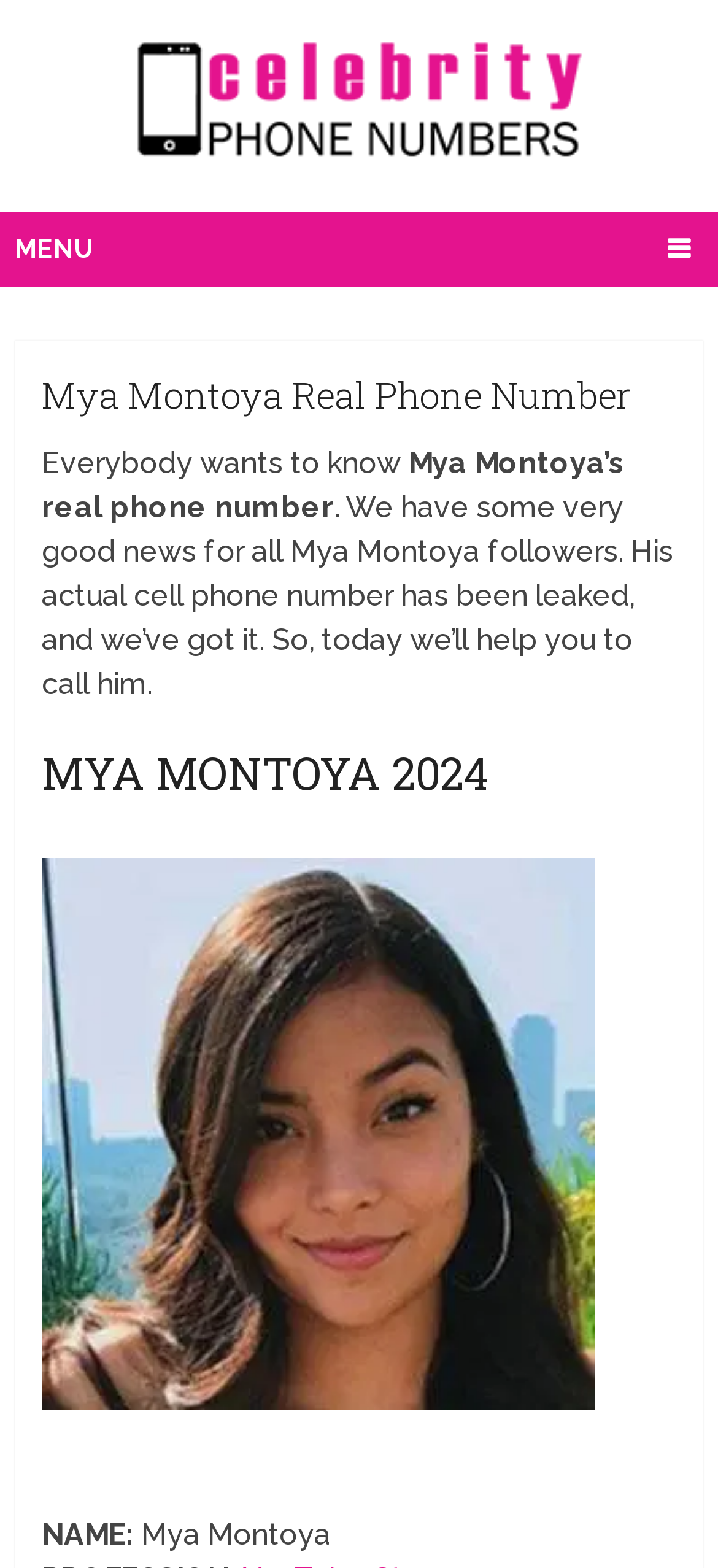Determine the bounding box for the HTML element described here: "alt="Celebrity Phone Numbers"". The coordinates should be given as [left, top, right, bottom] with each number being a float between 0 and 1.

[0.177, 0.067, 0.823, 0.11]